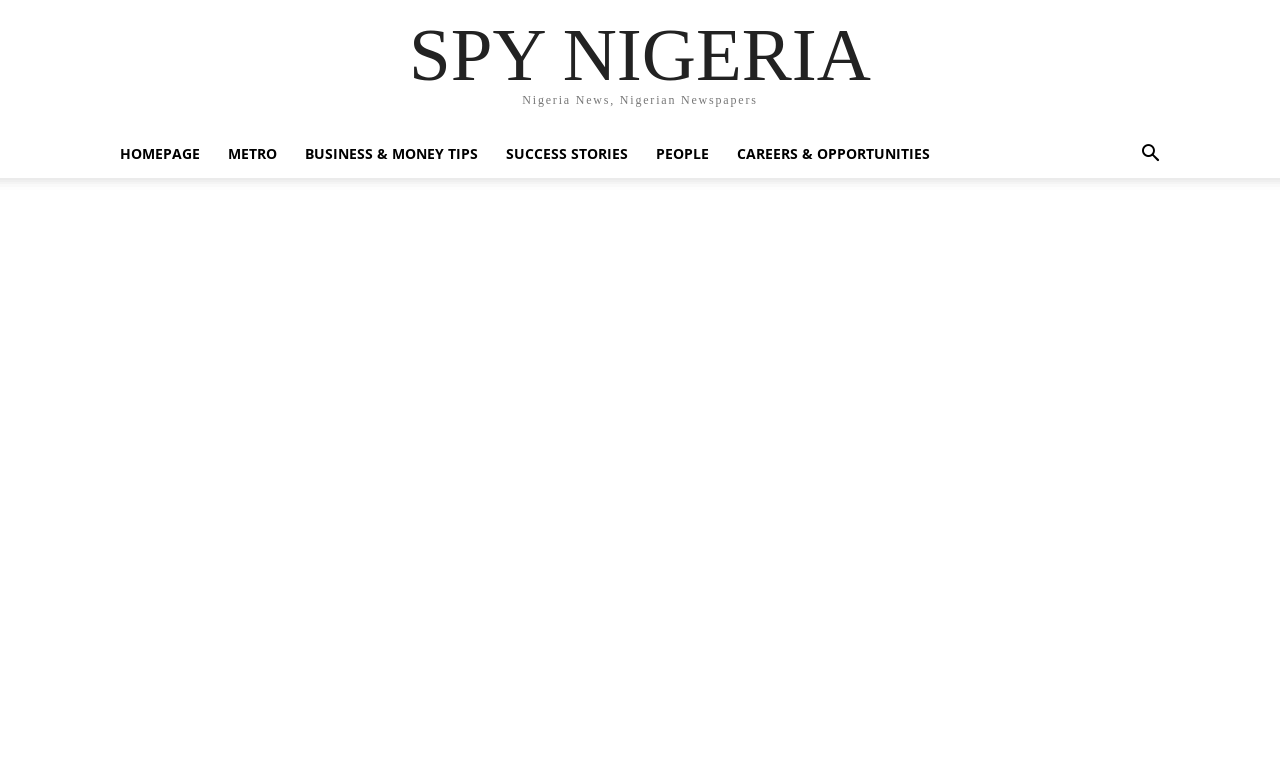Find the bounding box coordinates of the clickable area that will achieve the following instruction: "search for something".

[0.88, 0.188, 0.917, 0.212]